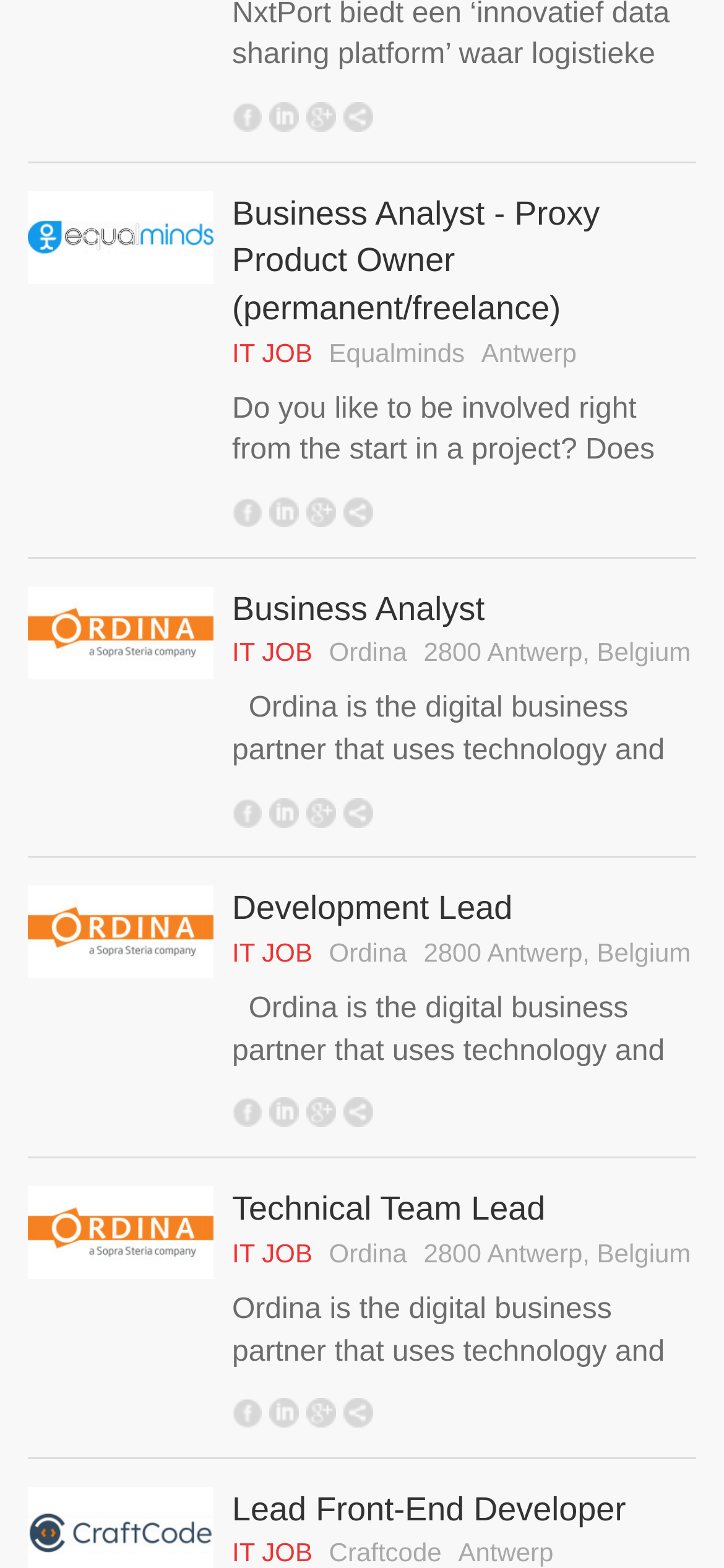Return the bounding box coordinates of the UI element that corresponds to this description: "alt="share to google plus"". The coordinates must be given as four float numbers in the range of 0 and 1, [left, top, right, bottom].

[0.423, 0.89, 0.464, 0.909]